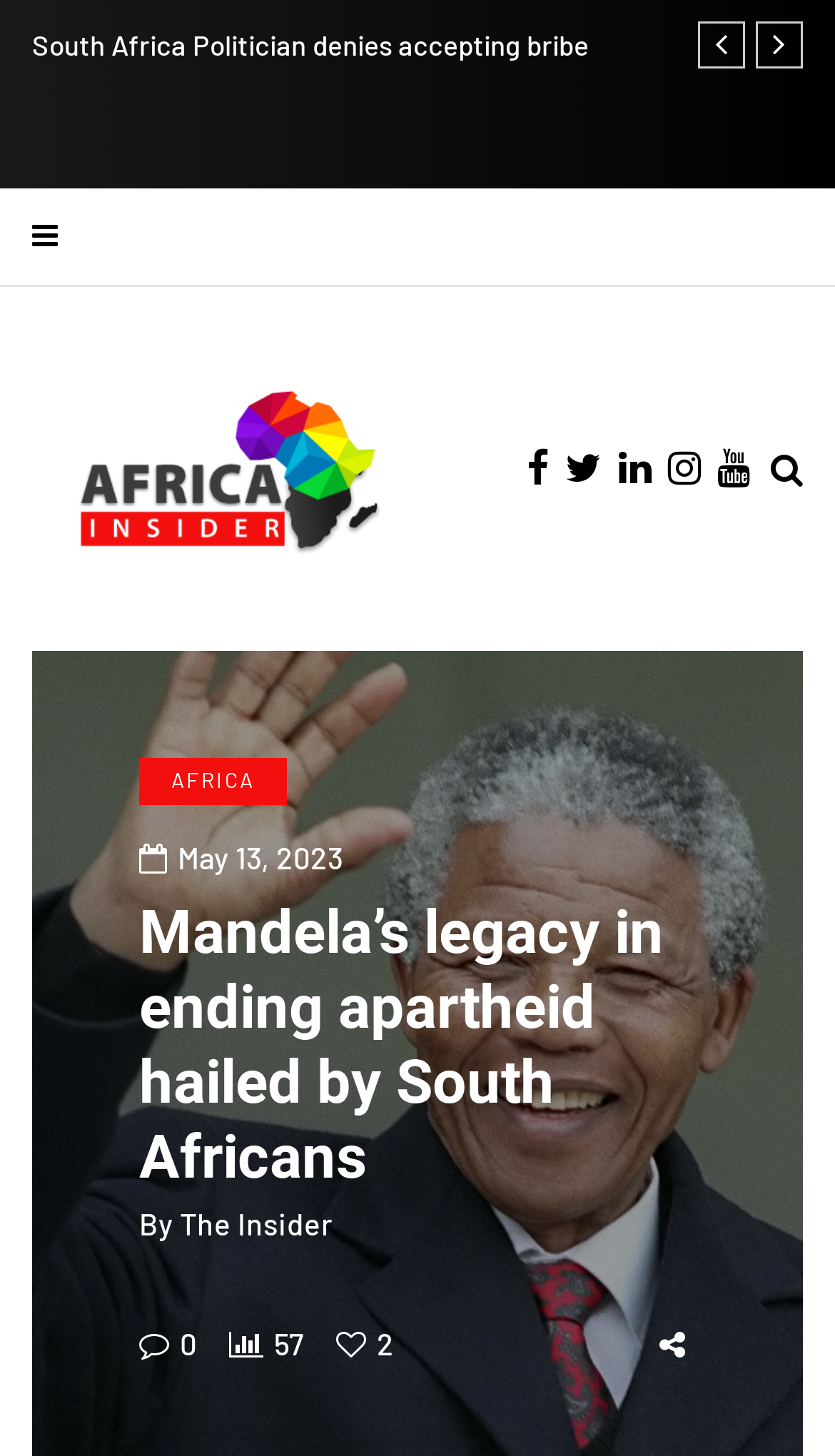Identify the bounding box coordinates for the UI element described as: "Africa". The coordinates should be provided as four floats between 0 and 1: [left, top, right, bottom].

[0.167, 0.521, 0.344, 0.552]